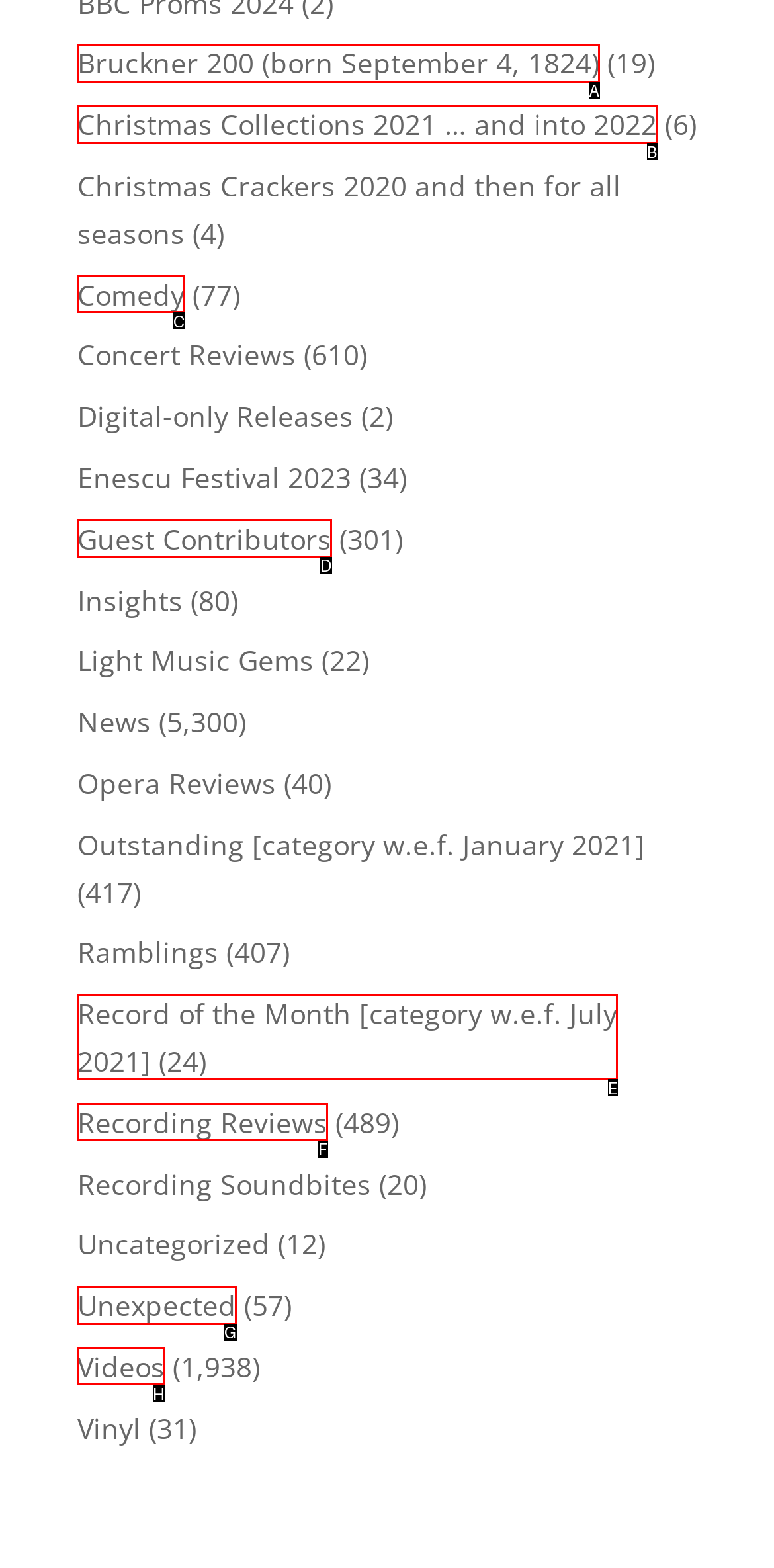From the given choices, determine which HTML element matches the description: Guest Contributors. Reply with the appropriate letter.

D